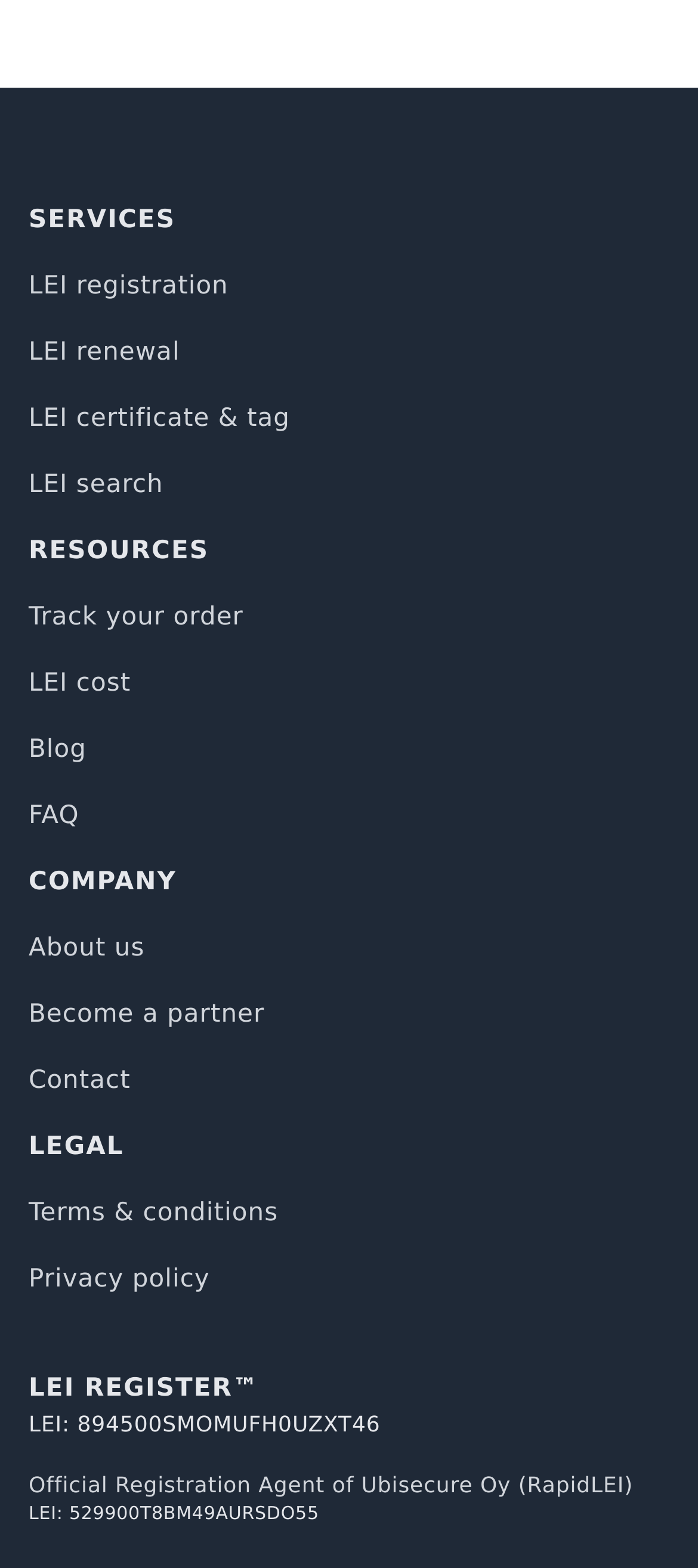Can you give a comprehensive explanation to the question given the content of the image?
How many links are there in the 'SERVICES' section?

I counted the number of link elements under the 'SERVICES' section, which are 'LEI registration', 'LEI renewal', 'LEI certificate & tag', 'LEI search', and 'Track your order'. There are 5 links in total.